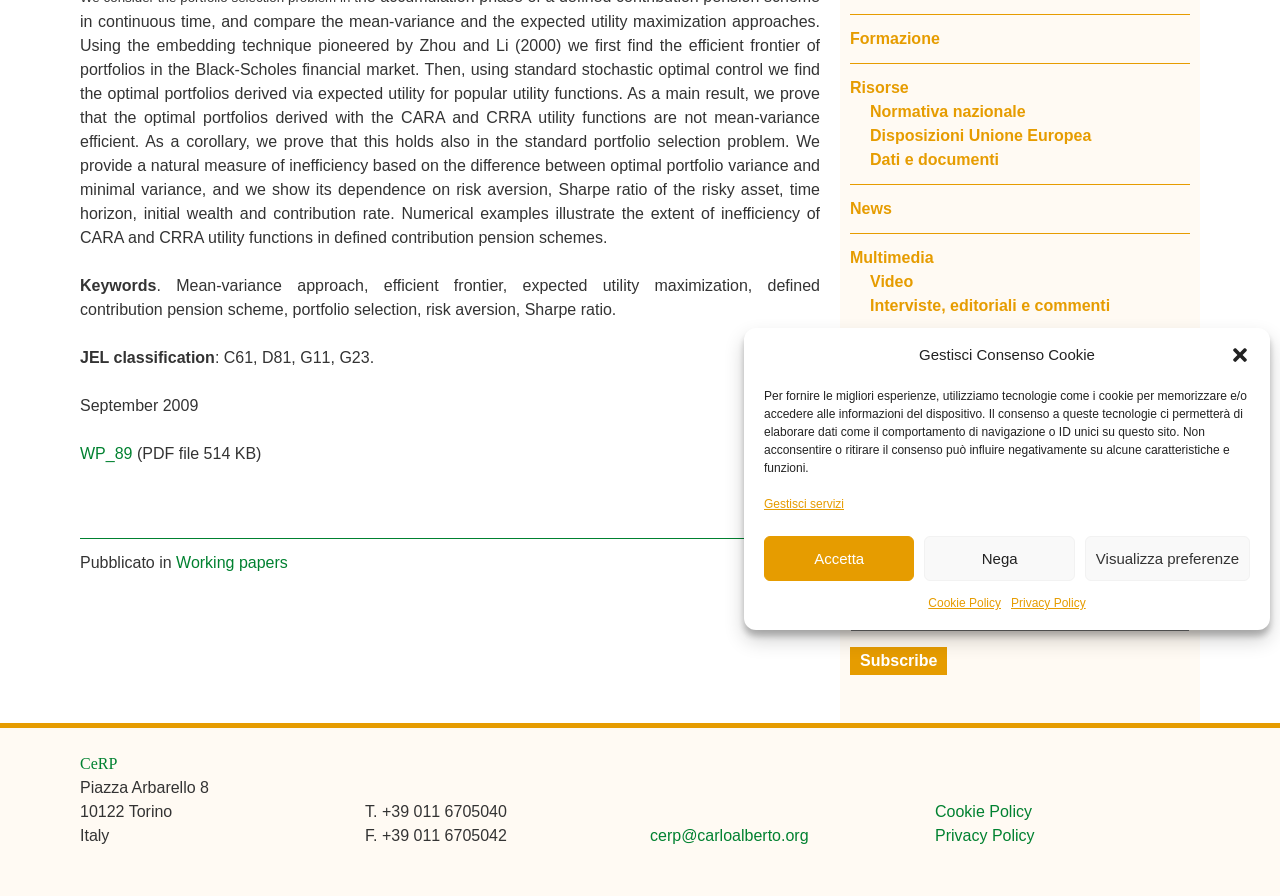Give the bounding box coordinates for this UI element: "Interviste, editoriali e commenti". The coordinates should be four float numbers between 0 and 1, arranged as [left, top, right, bottom].

[0.68, 0.331, 0.867, 0.35]